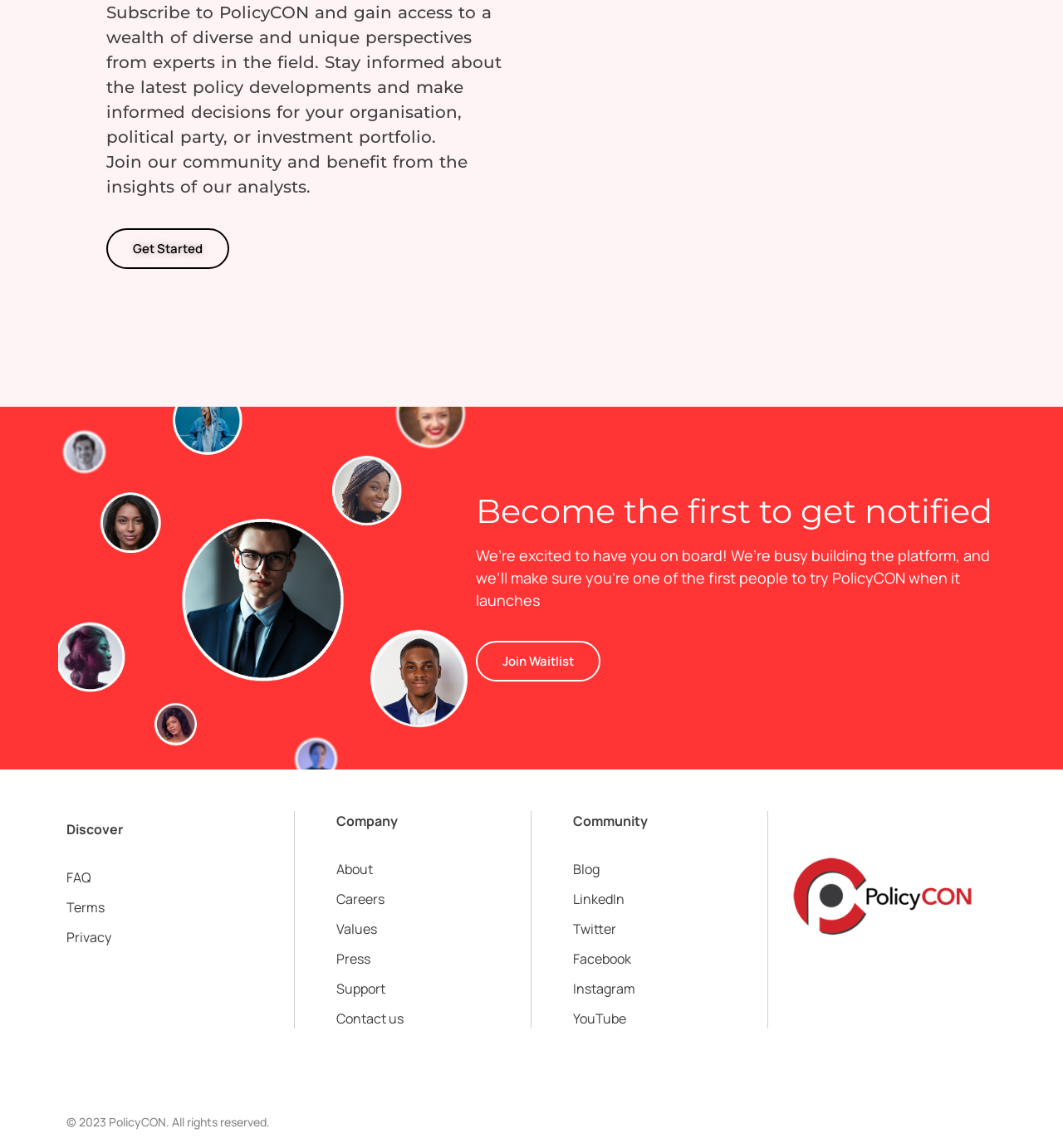Pinpoint the bounding box coordinates of the area that should be clicked to complete the following instruction: "Learn about the company". The coordinates must be given as four float numbers between 0 and 1, i.e., [left, top, right, bottom].

[0.316, 0.749, 0.351, 0.766]